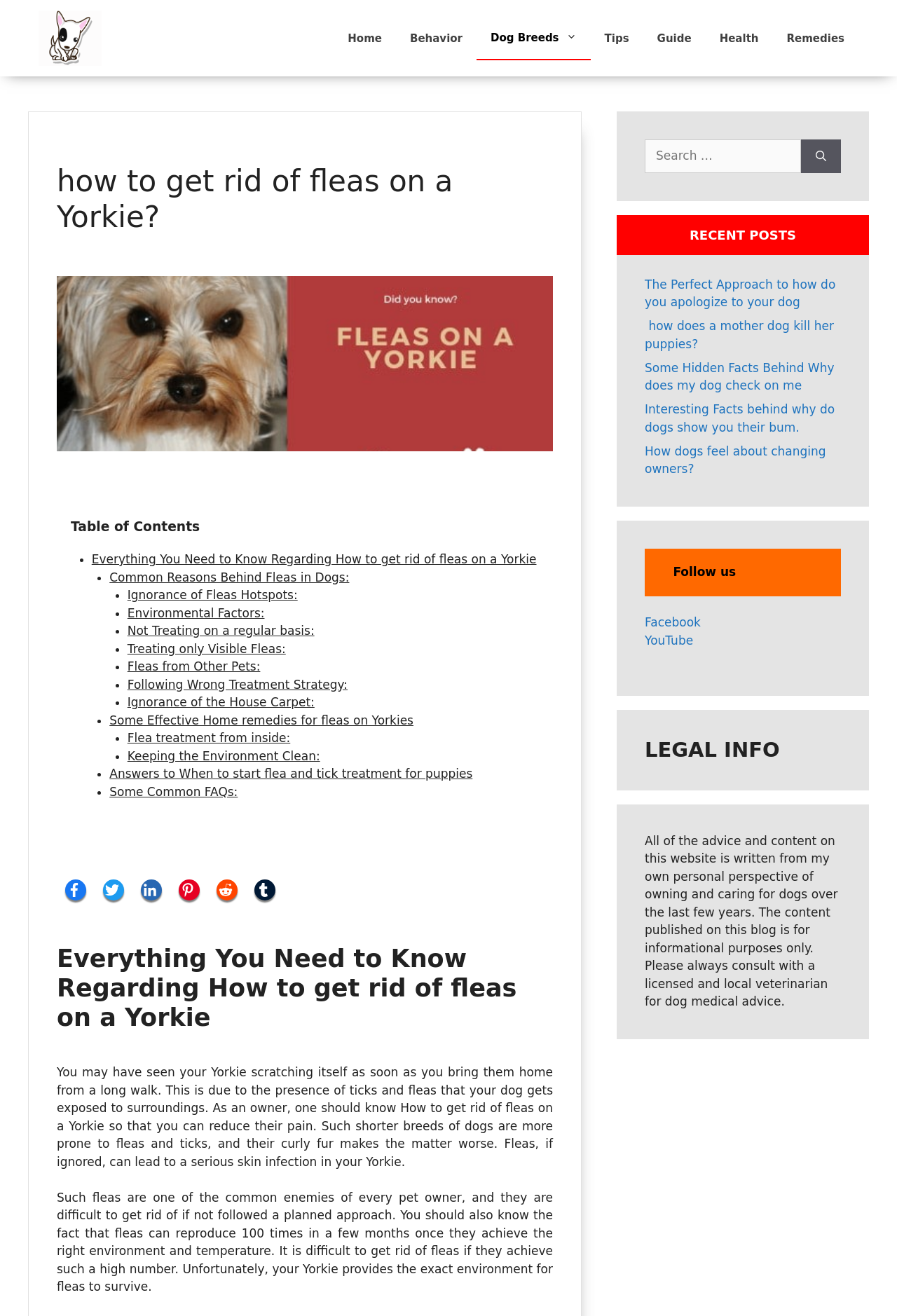What is the purpose of the search box?
Look at the image and answer the question using a single word or phrase.

Search for posts